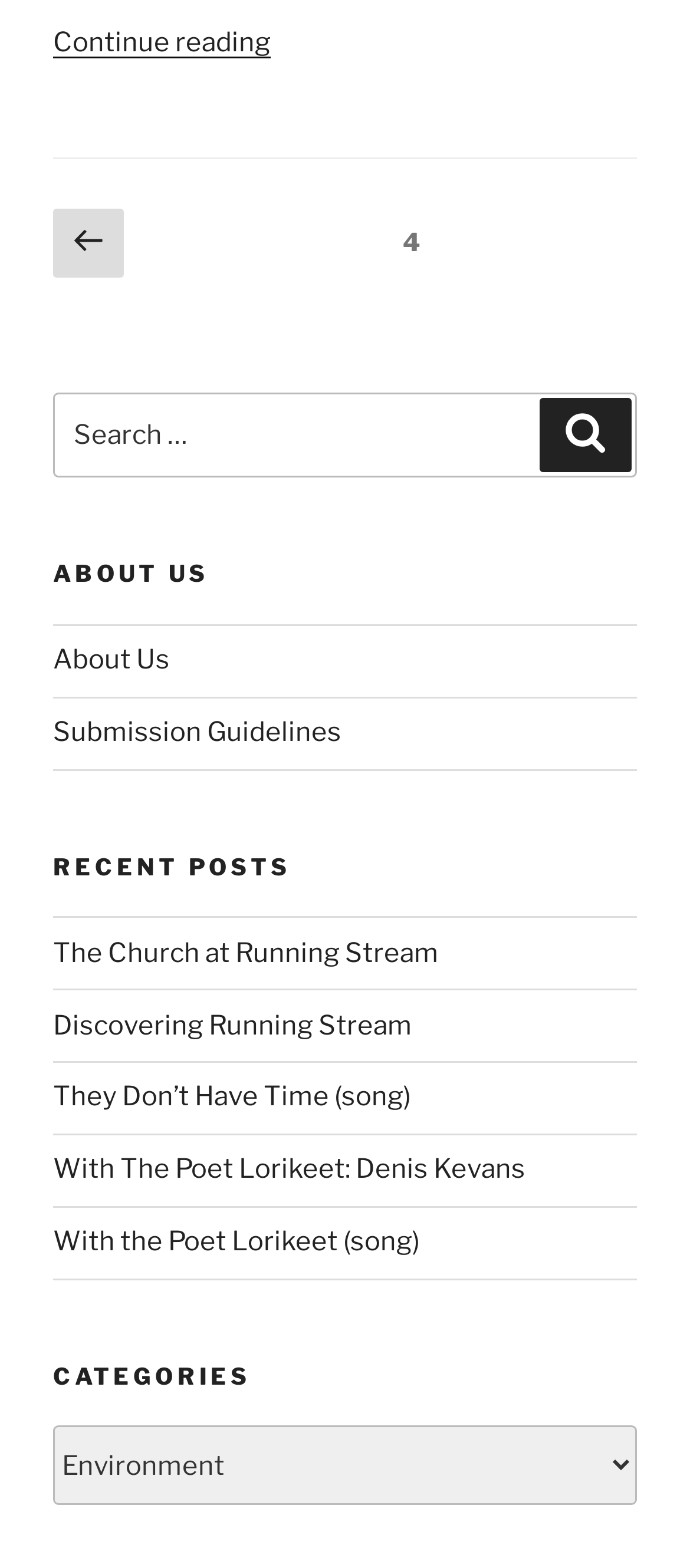Find the bounding box coordinates of the area to click in order to follow the instruction: "View recent post 'The Church at Running Stream'".

[0.077, 0.597, 0.636, 0.618]